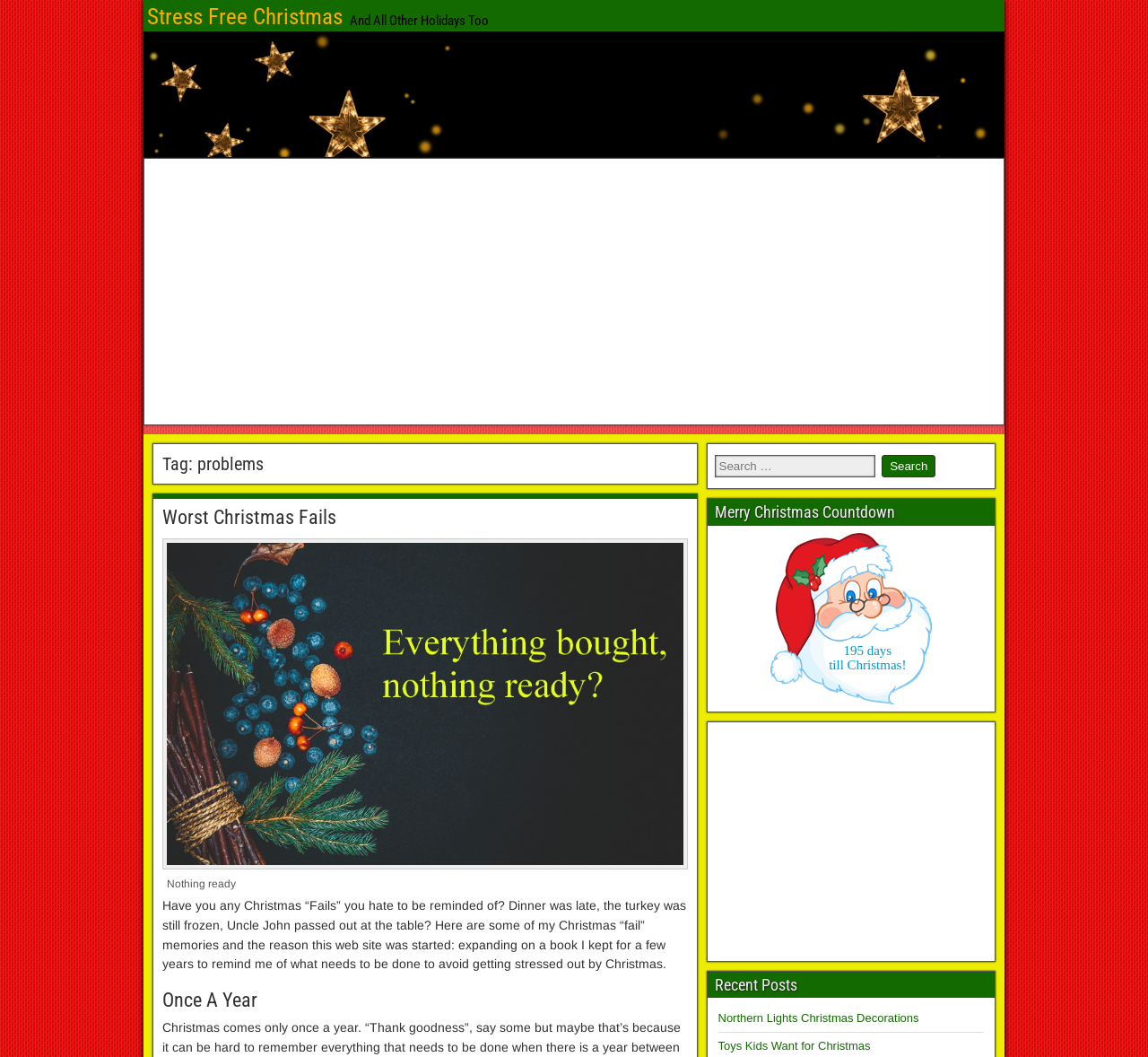Find the bounding box coordinates for the element that must be clicked to complete the instruction: "Search for Christmas related topics". The coordinates should be four float numbers between 0 and 1, indicated as [left, top, right, bottom].

[0.622, 0.43, 0.762, 0.452]